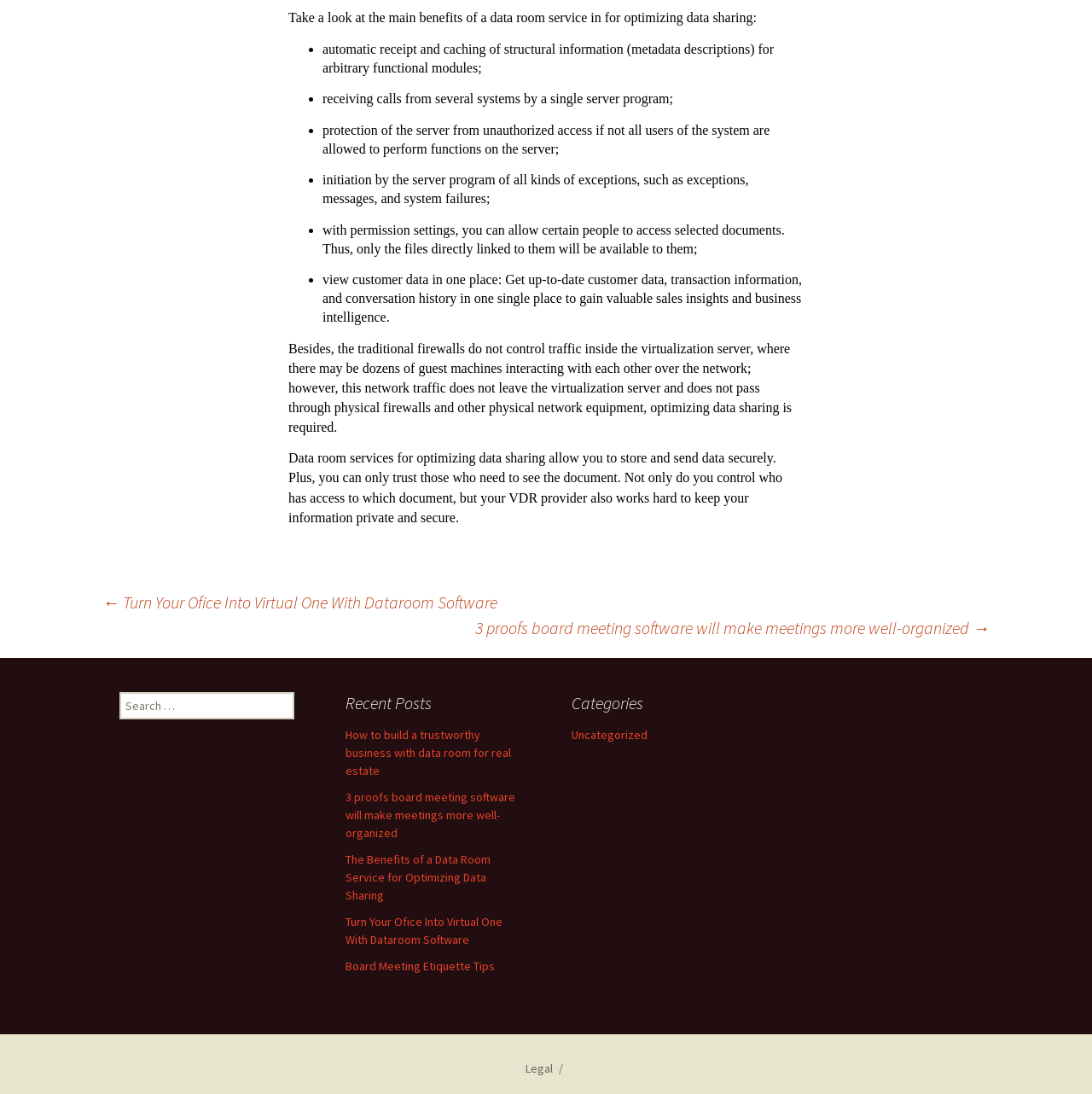Respond with a single word or phrase for the following question: 
What is the limitation of traditional firewalls?

Do not control traffic inside virtualization server